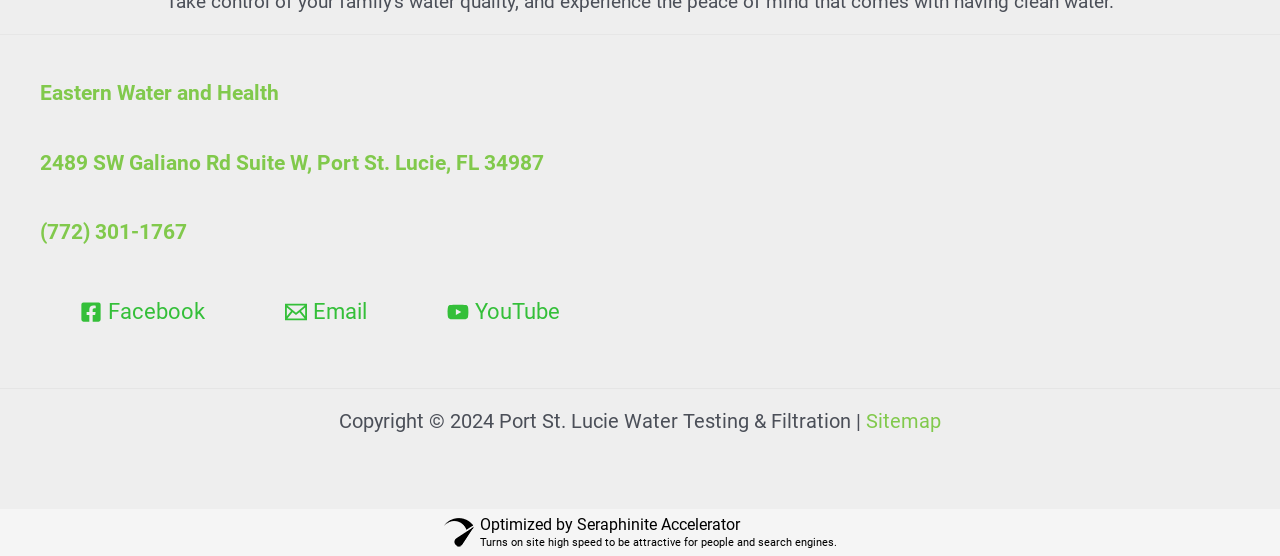What is the copyright year mentioned in the footer?
Give a single word or phrase as your answer by examining the image.

2024